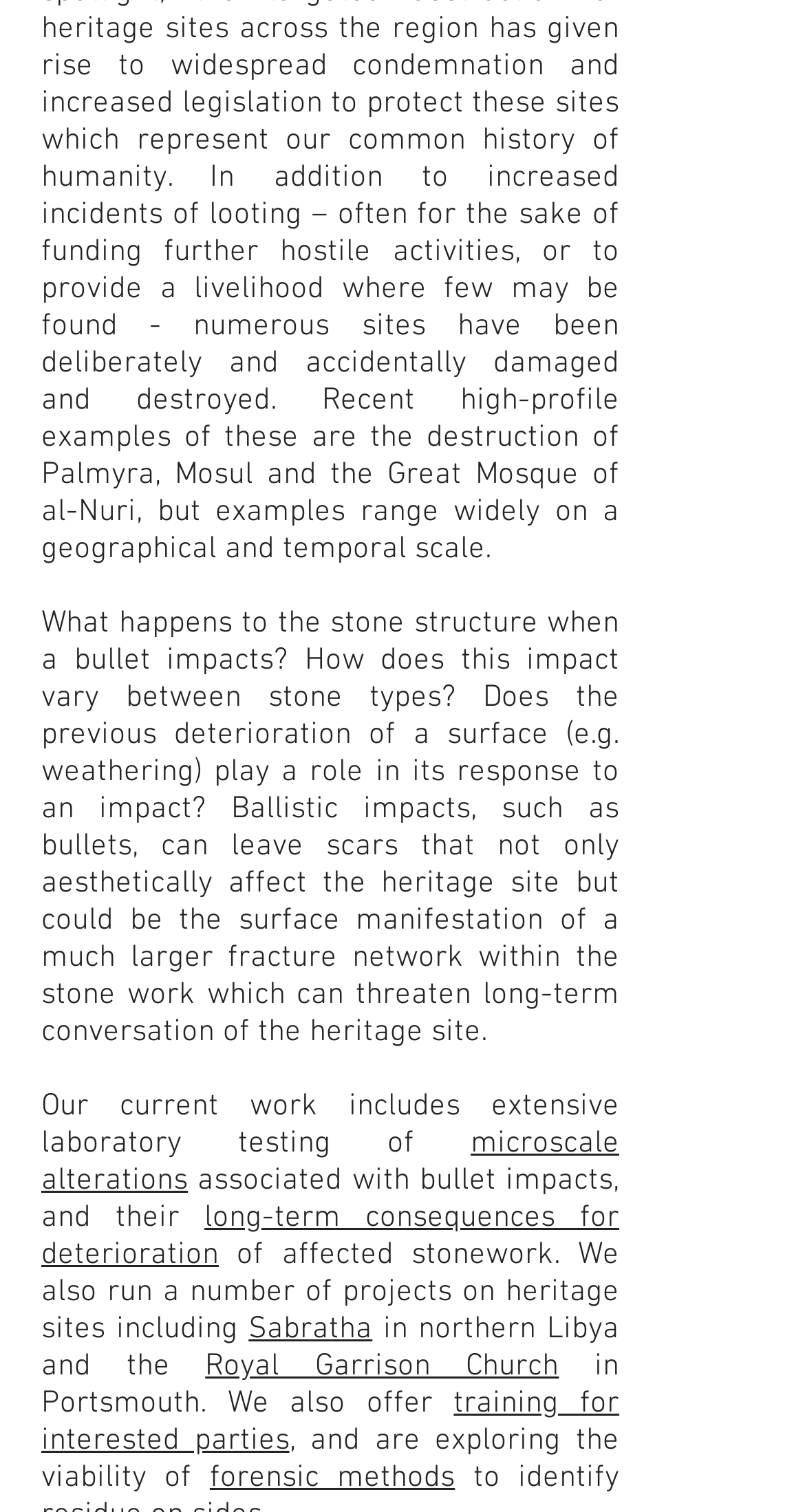What is being explored for its viability?
Using the image, answer in one word or phrase.

Forensic methods